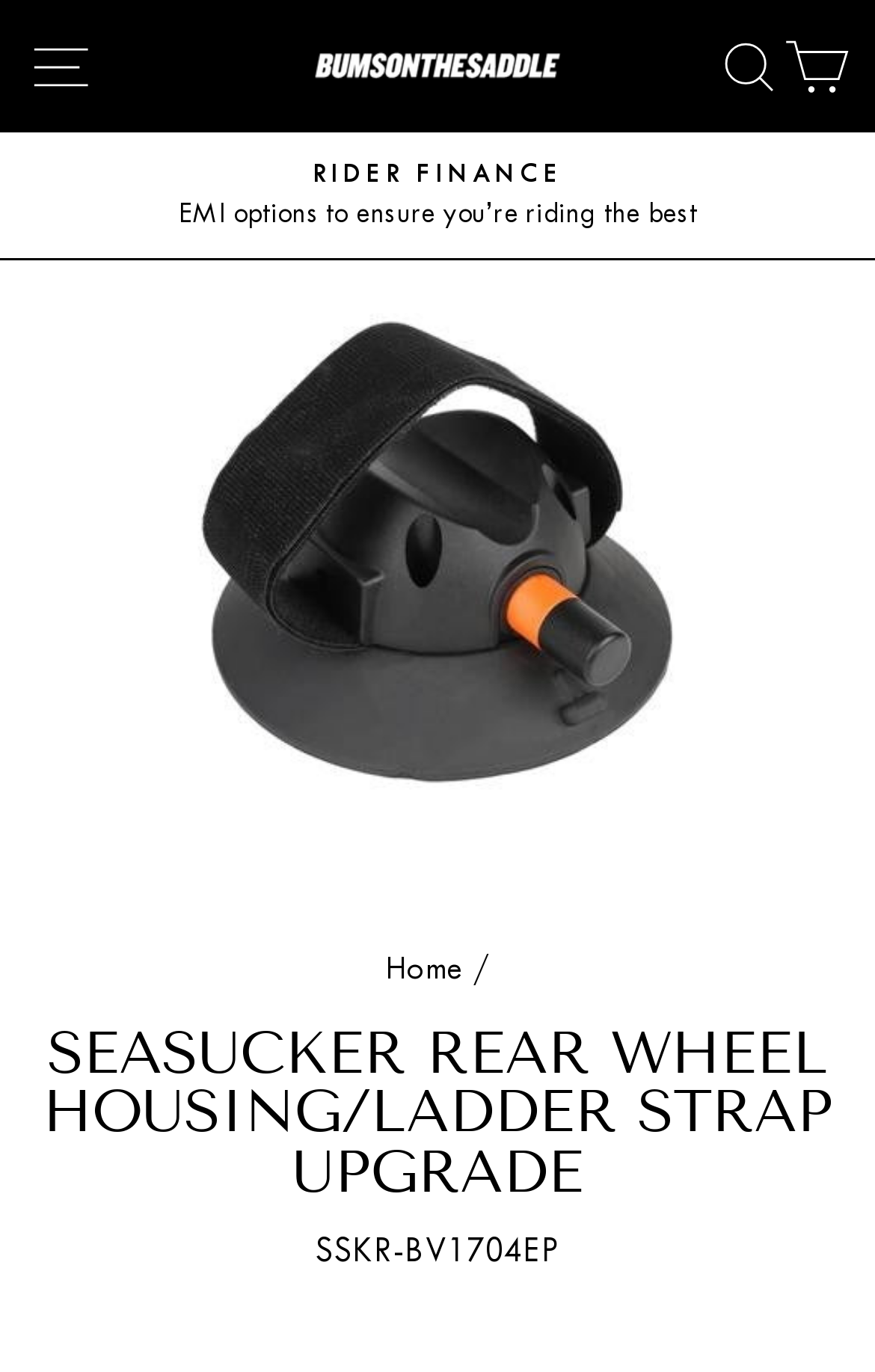What is the name of the product? Look at the image and give a one-word or short phrase answer.

Seasucker Rear Wheel Housing/Ladder Strap Upgrade